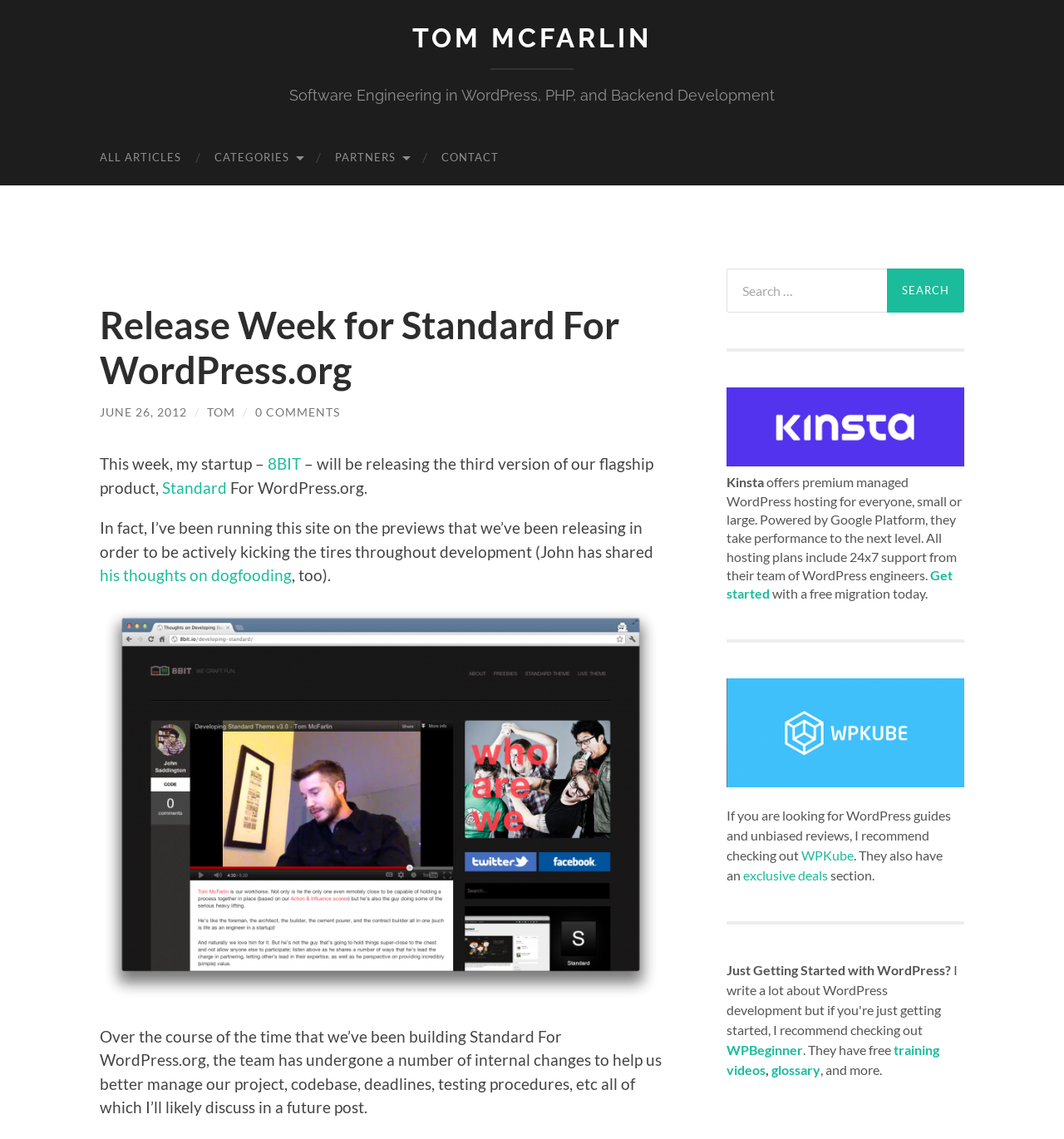Create a full and detailed caption for the entire webpage.

This webpage is a blog post titled "Release Week for Standard For WordPress.org" by Tom McFarlin. At the top, there is a navigation menu with links to "TOM MCFARLIN", "ALL ARTICLES", "CATEGORIES", "PARTNERS", and "CONTACT". 

Below the navigation menu, there is a heading that displays the title of the blog post, followed by the date "JUNE 26, 2012" and the author's name "TOM". The post begins with a brief introduction, mentioning that the author's startup, 8BIT, is releasing the third version of their flagship product, Standard For WordPress.org.

The main content of the post is divided into several paragraphs, discussing the development process of Standard For WordPress.org and the internal changes the team has undergone. There is an image related to the release week of Standard For WordPress.org.

On the right side of the page, there is a complementary section that contains a search box, an advertisement for Kinsta Managed WordPress Hosting, an image of WP Kube, and some recommended resources for WordPress guides and reviews, including WPKube and WPBeginner.

Overall, the webpage has a simple and clean layout, with a focus on the blog post content and some additional resources and advertisements on the side.